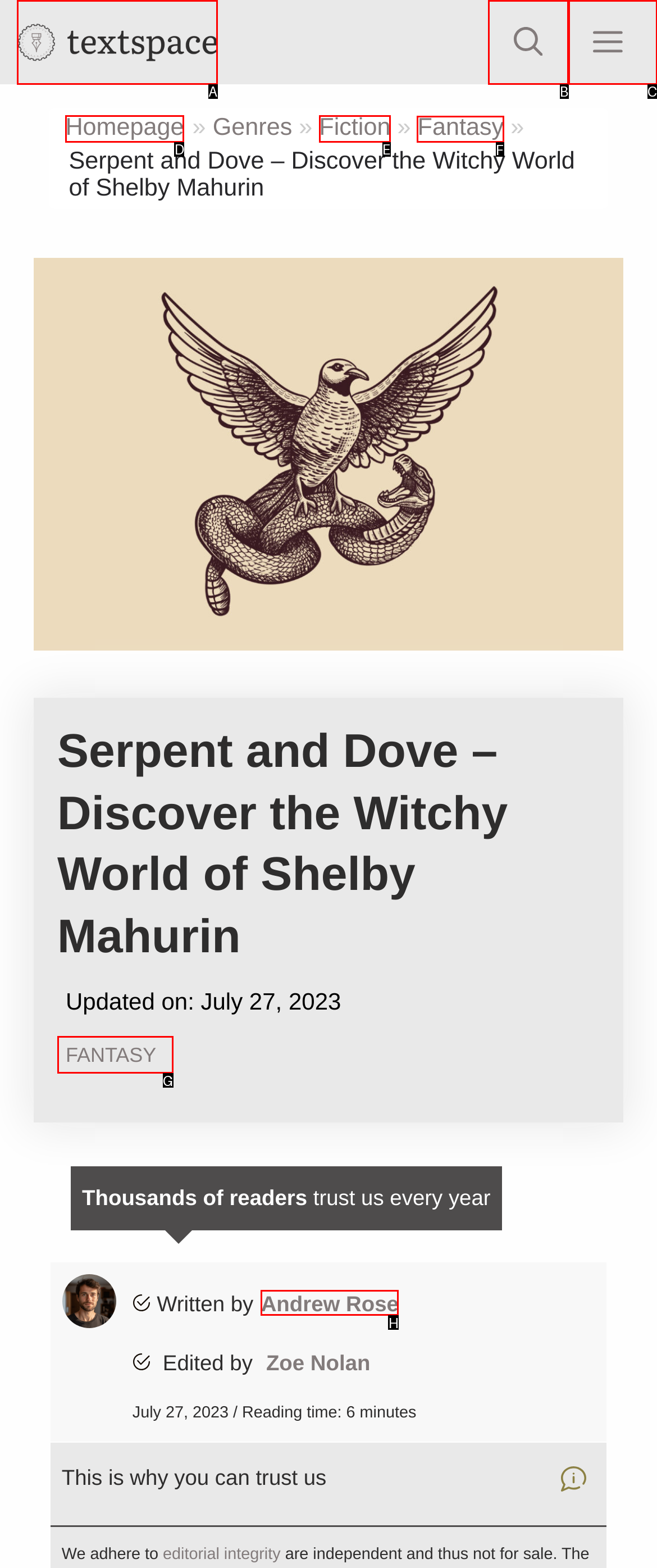Determine the letter of the element to click to accomplish this task: view 21 Best Weekend Jobs That Pay Well To Make Extra Money. Respond with the letter.

None